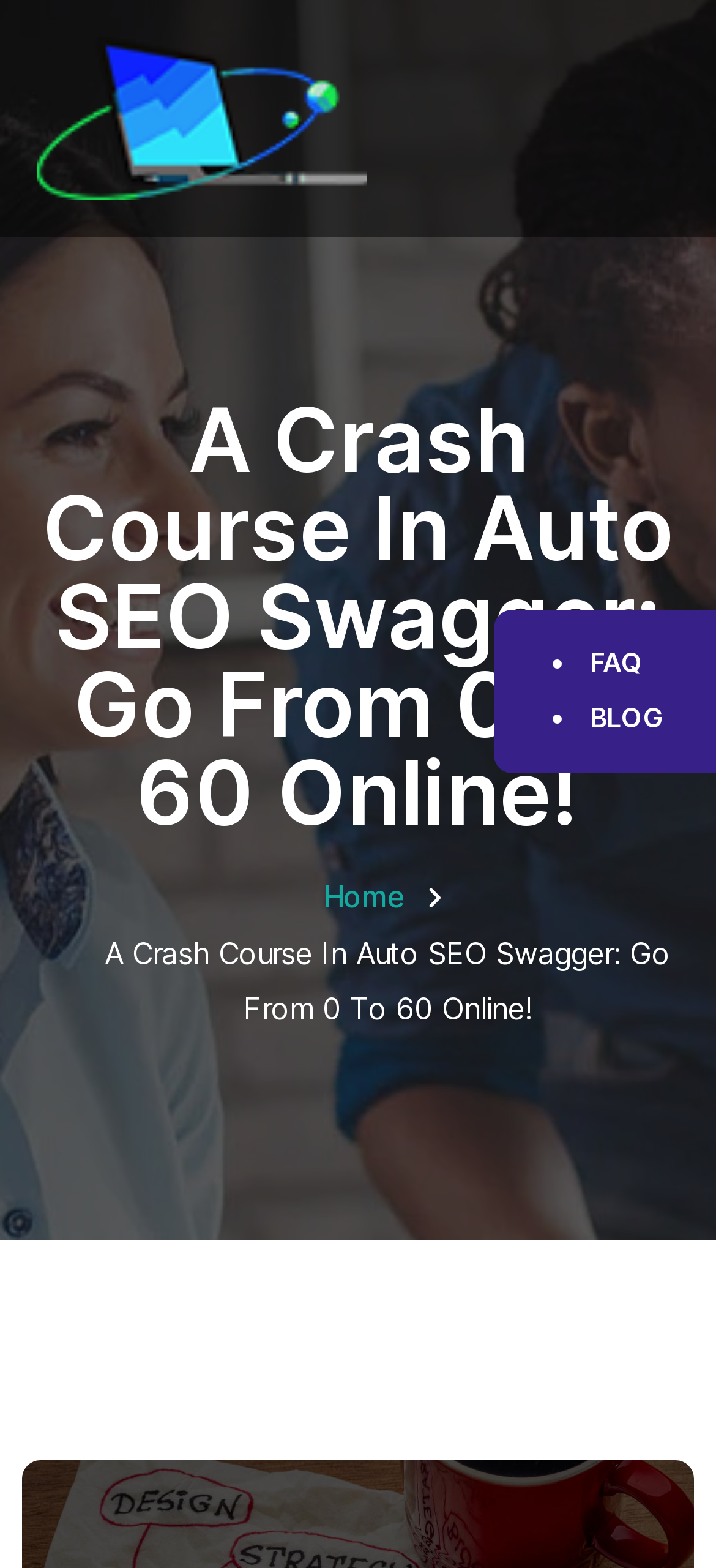Bounding box coordinates should be in the format (top-left x, top-left y, bottom-right x, bottom-right y) and all values should be floating point numbers between 0 and 1. Determine the bounding box coordinate for the UI element described as: aria-label="ASM"

[0.051, 0.064, 0.513, 0.084]